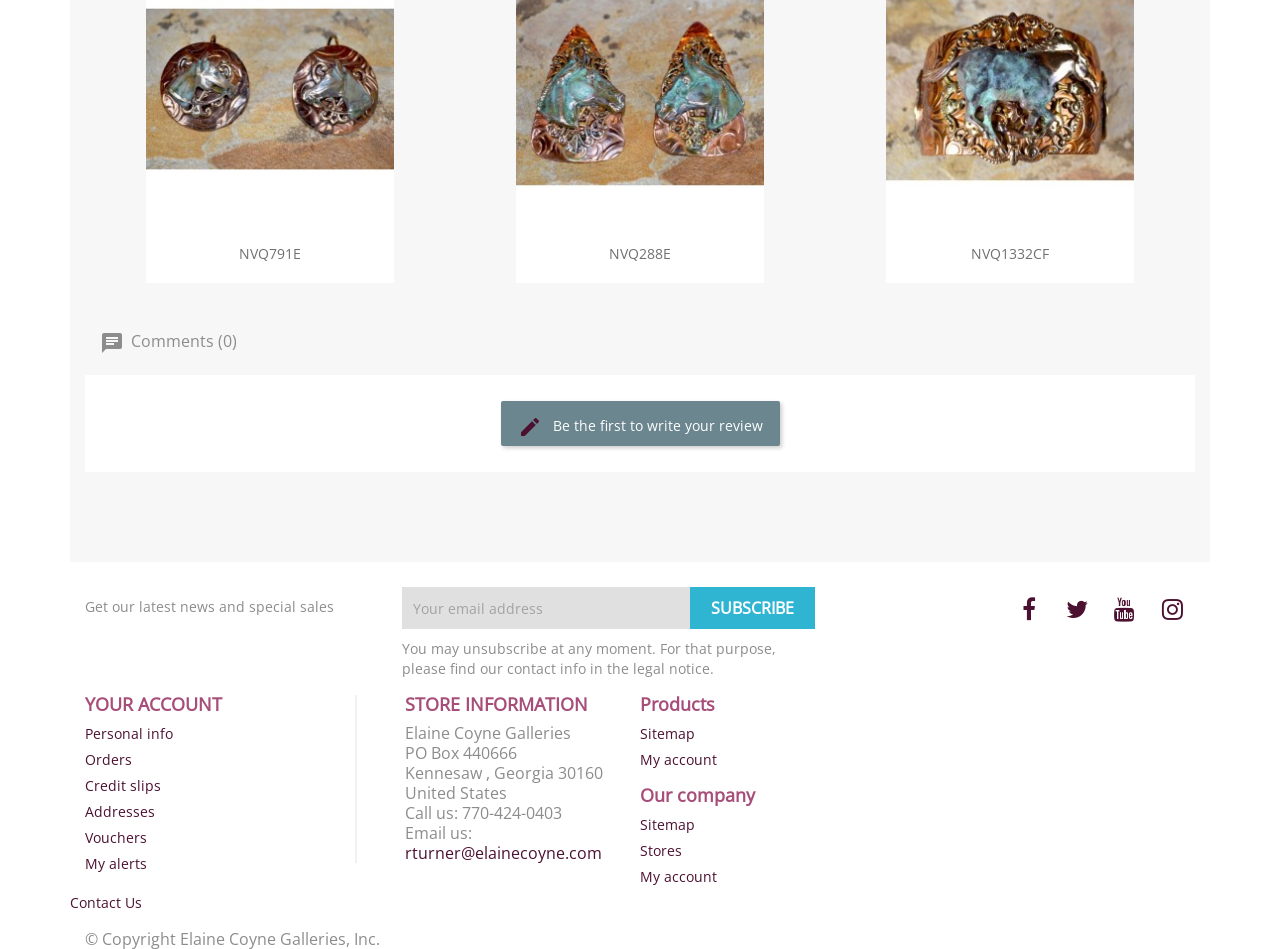Extract the bounding box coordinates for the UI element described by the text: "rturner@elainecoyne.com". The coordinates should be in the form of [left, top, right, bottom] with values between 0 and 1.

[0.316, 0.887, 0.47, 0.91]